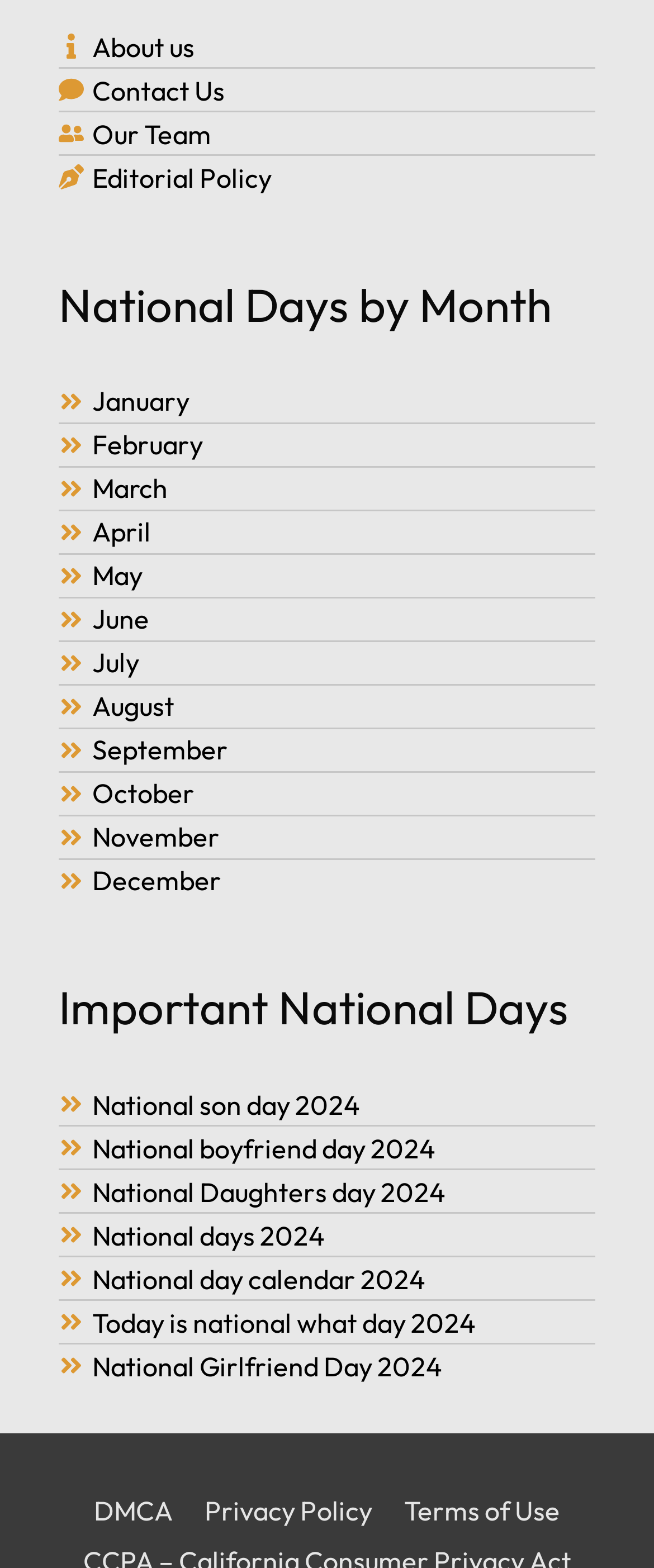Find the bounding box coordinates for the HTML element specified by: "National days 2024".

[0.09, 0.777, 0.497, 0.799]